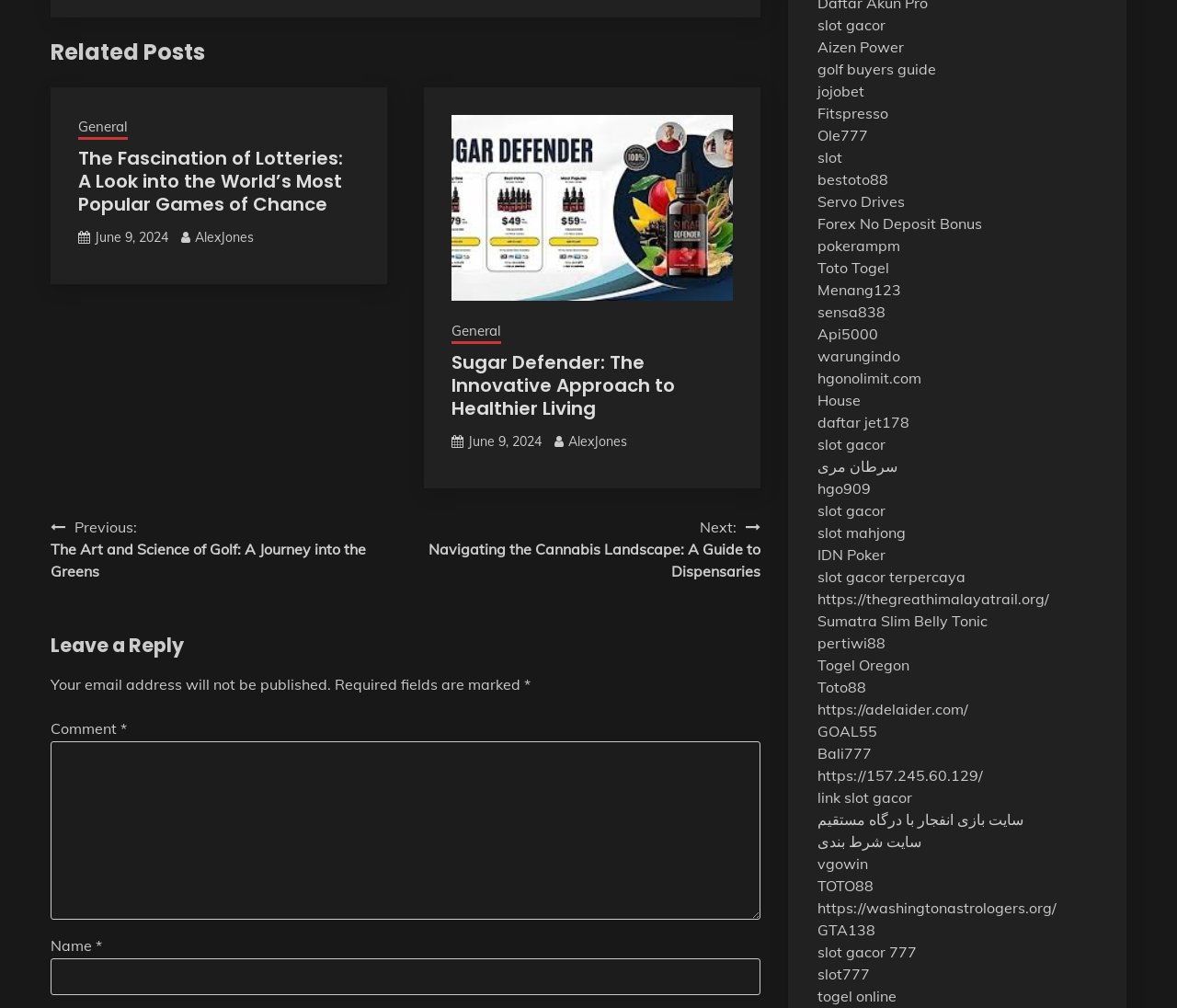Identify the bounding box coordinates for the element that needs to be clicked to fulfill this instruction: "Enter a comment in the 'Comment *' textbox". Provide the coordinates in the format of four float numbers between 0 and 1: [left, top, right, bottom].

[0.043, 0.735, 0.646, 0.912]